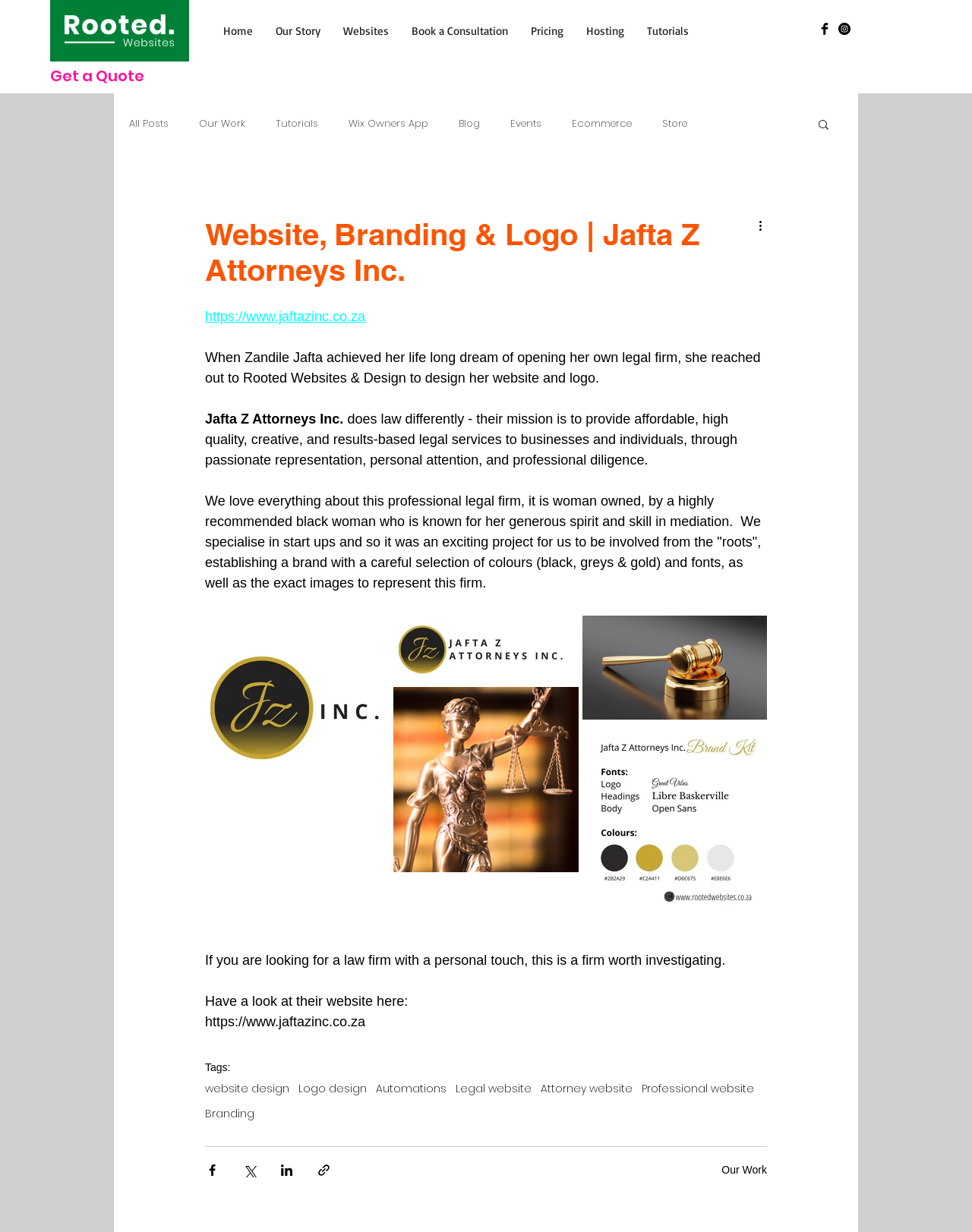Provide the bounding box coordinates for the UI element described in this sentence: "Book a Consultation". The coordinates should be four float values between 0 and 1, i.e., [left, top, right, bottom].

[0.412, 0.018, 0.534, 0.028]